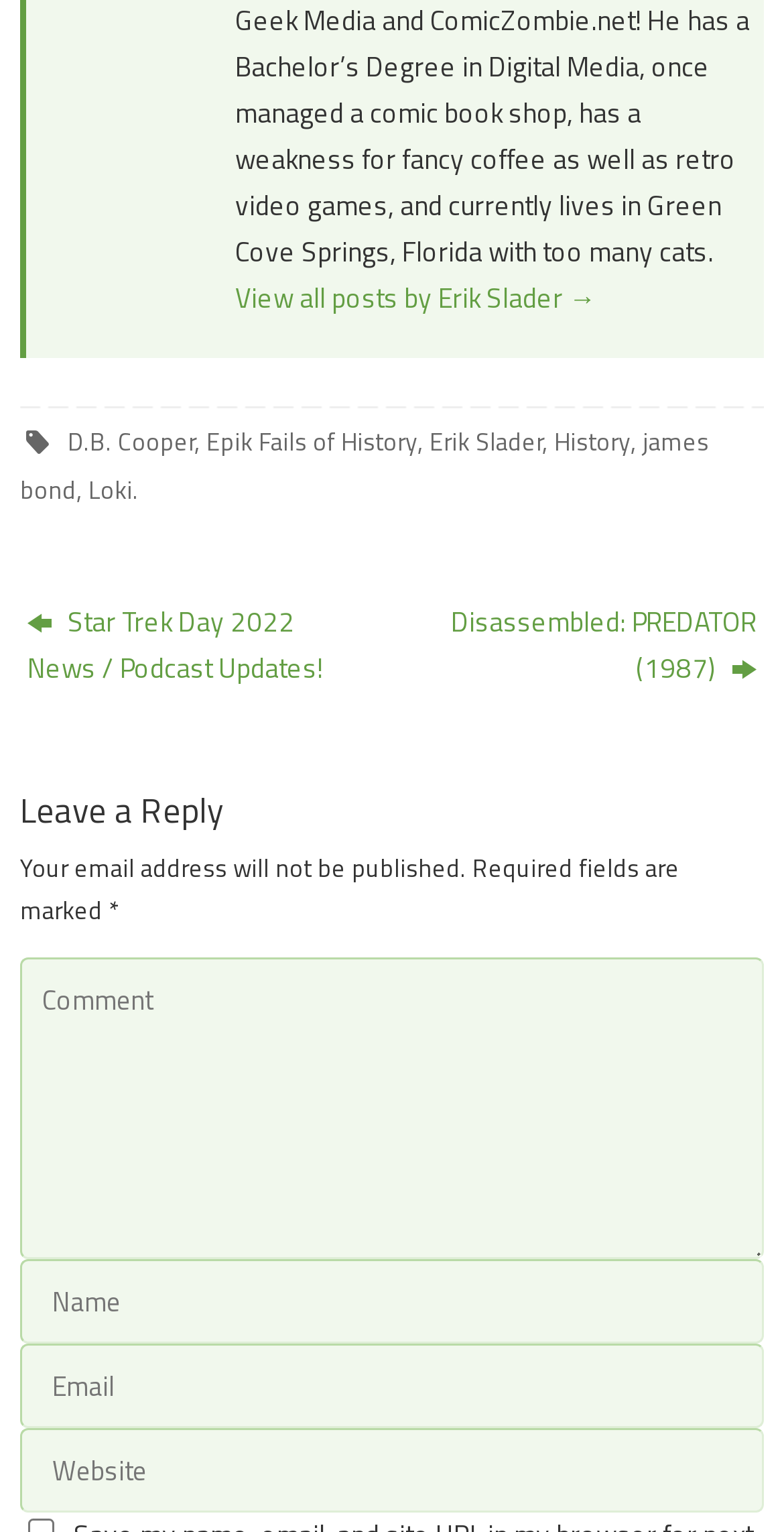Select the bounding box coordinates of the element I need to click to carry out the following instruction: "Leave a reply".

[0.026, 0.504, 0.974, 0.554]